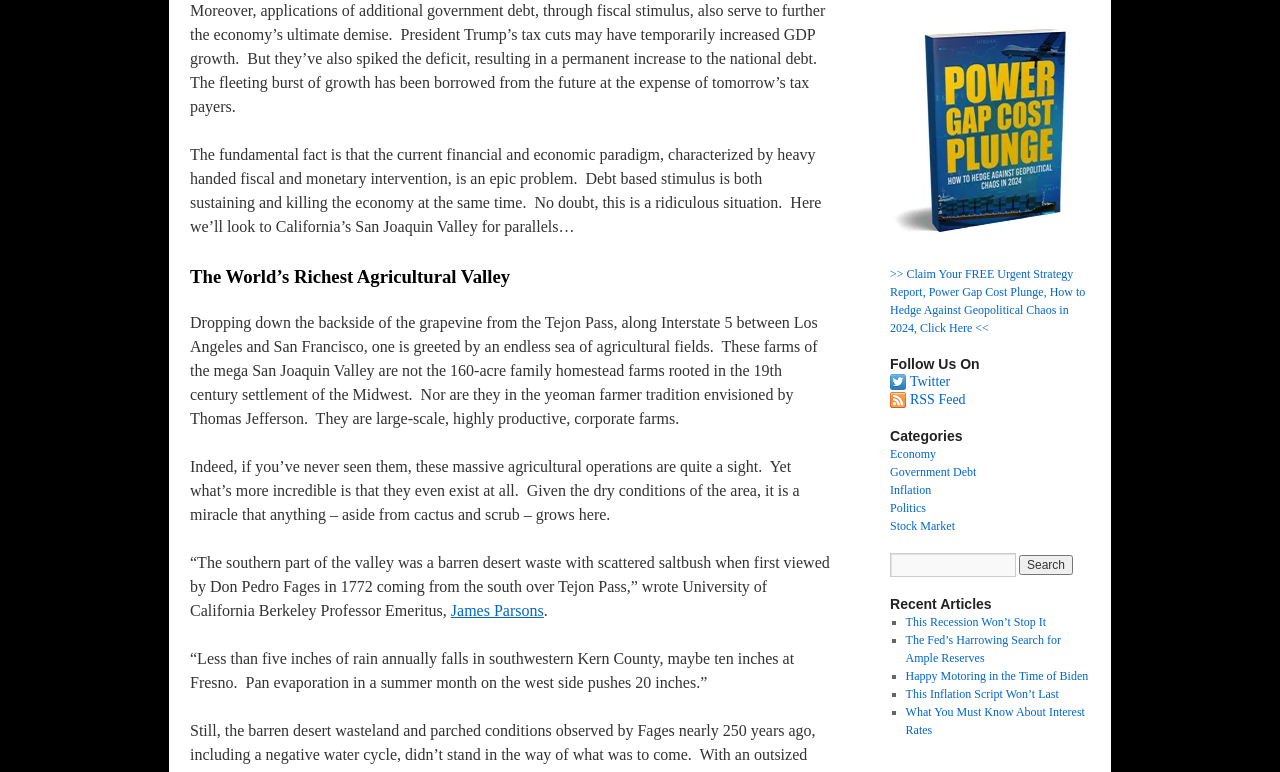Can you find the bounding box coordinates for the UI element given this description: "James Parsons"? Provide the coordinates as four float numbers between 0 and 1: [left, top, right, bottom].

[0.352, 0.78, 0.425, 0.802]